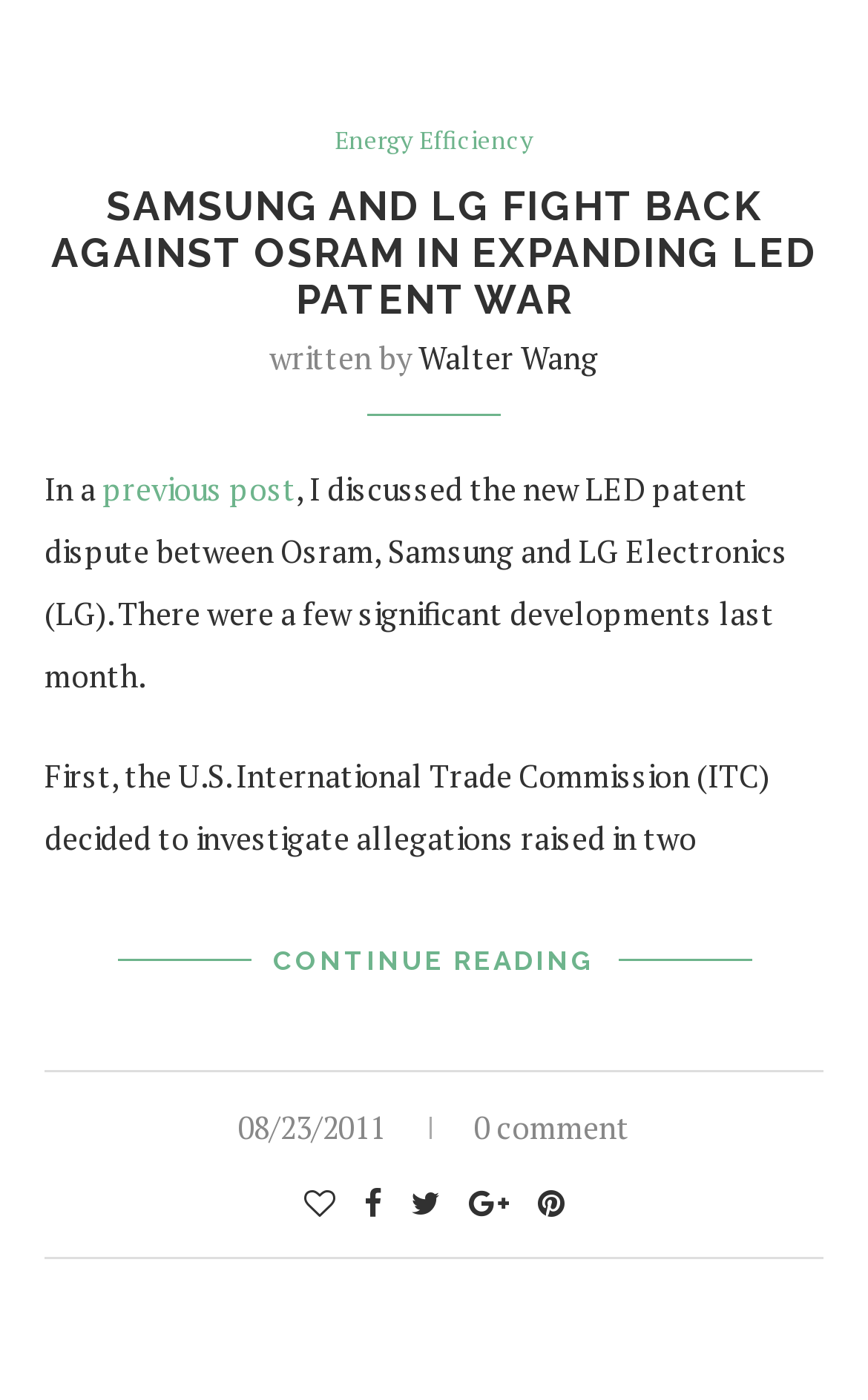Answer the following inquiry with a single word or phrase:
How many comments does the article have?

0